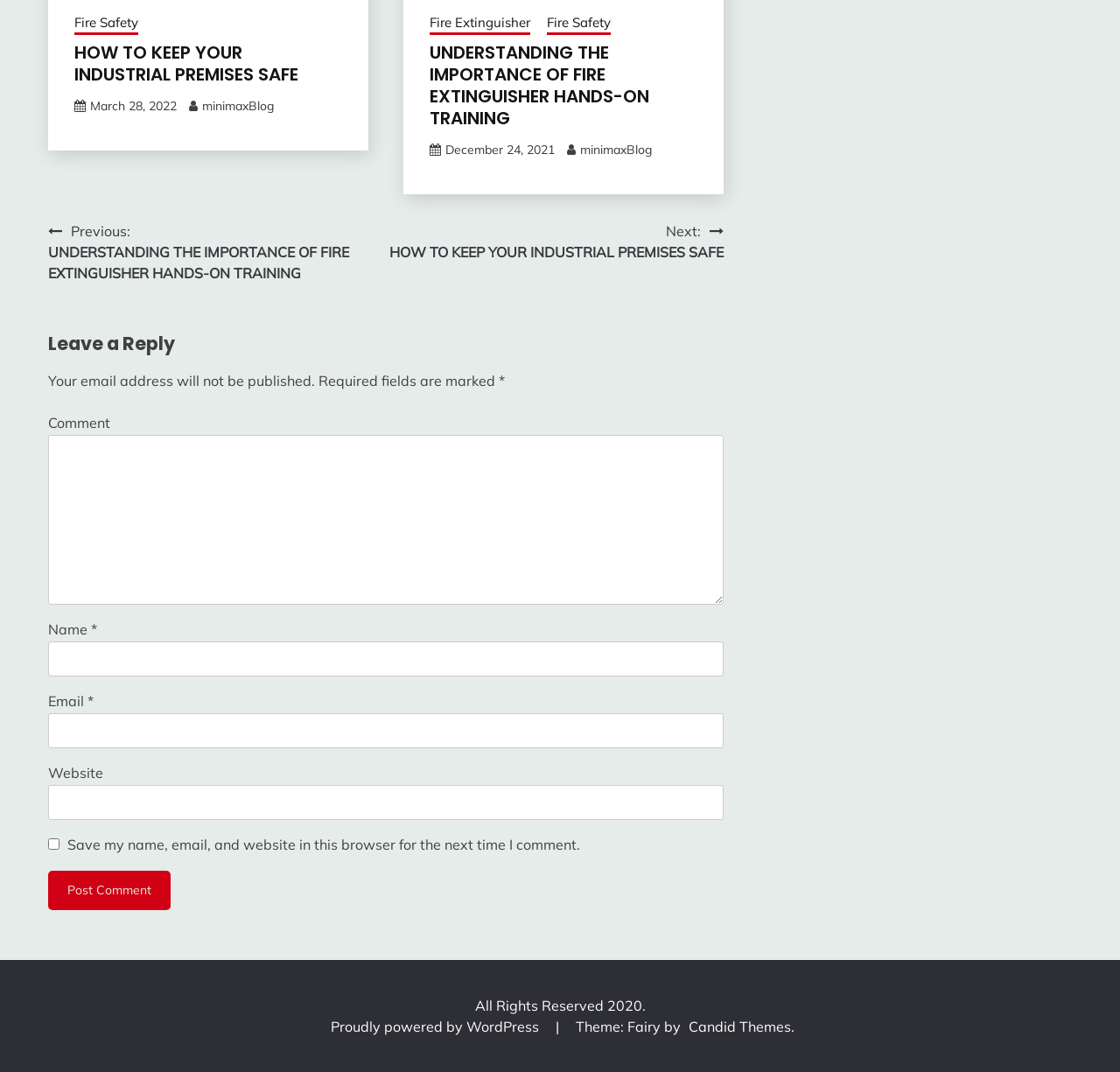What is the theme of the website?
Please provide a single word or phrase as your answer based on the screenshot.

Fairy